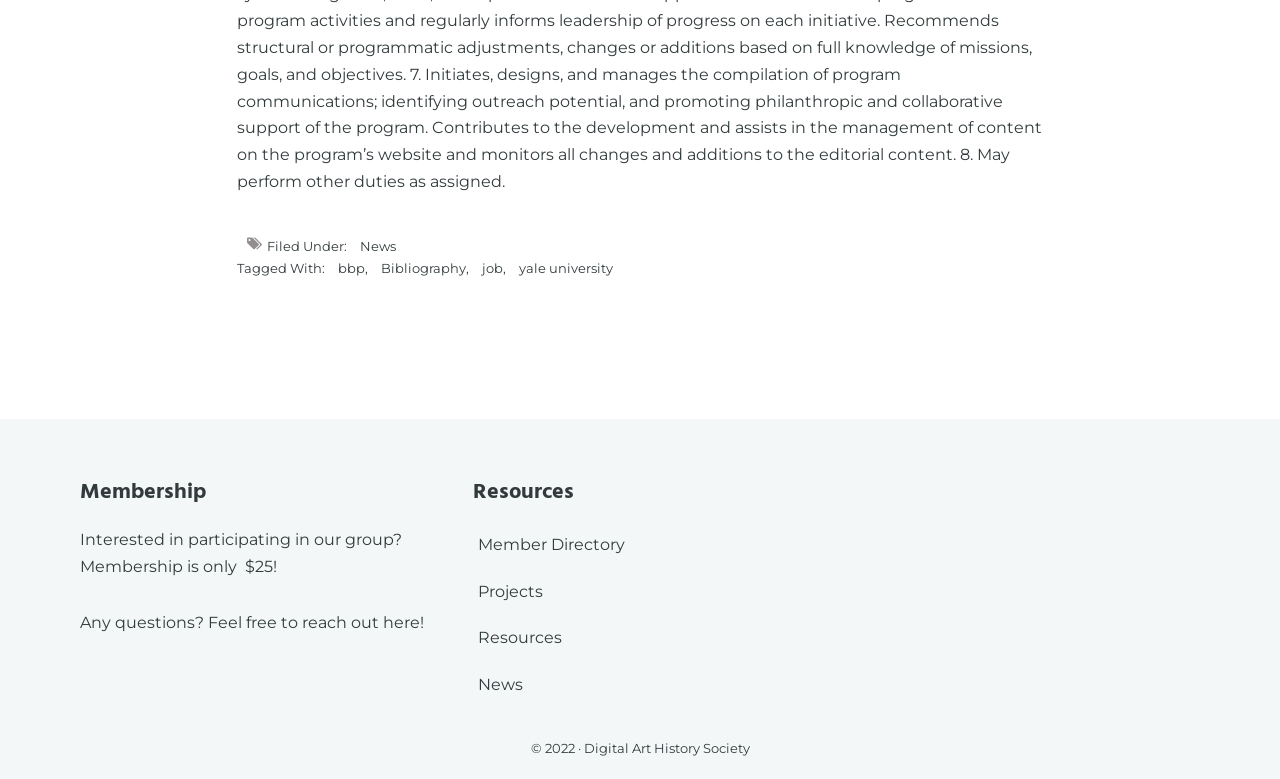Answer the question using only one word or a concise phrase: How much does membership cost?

$25